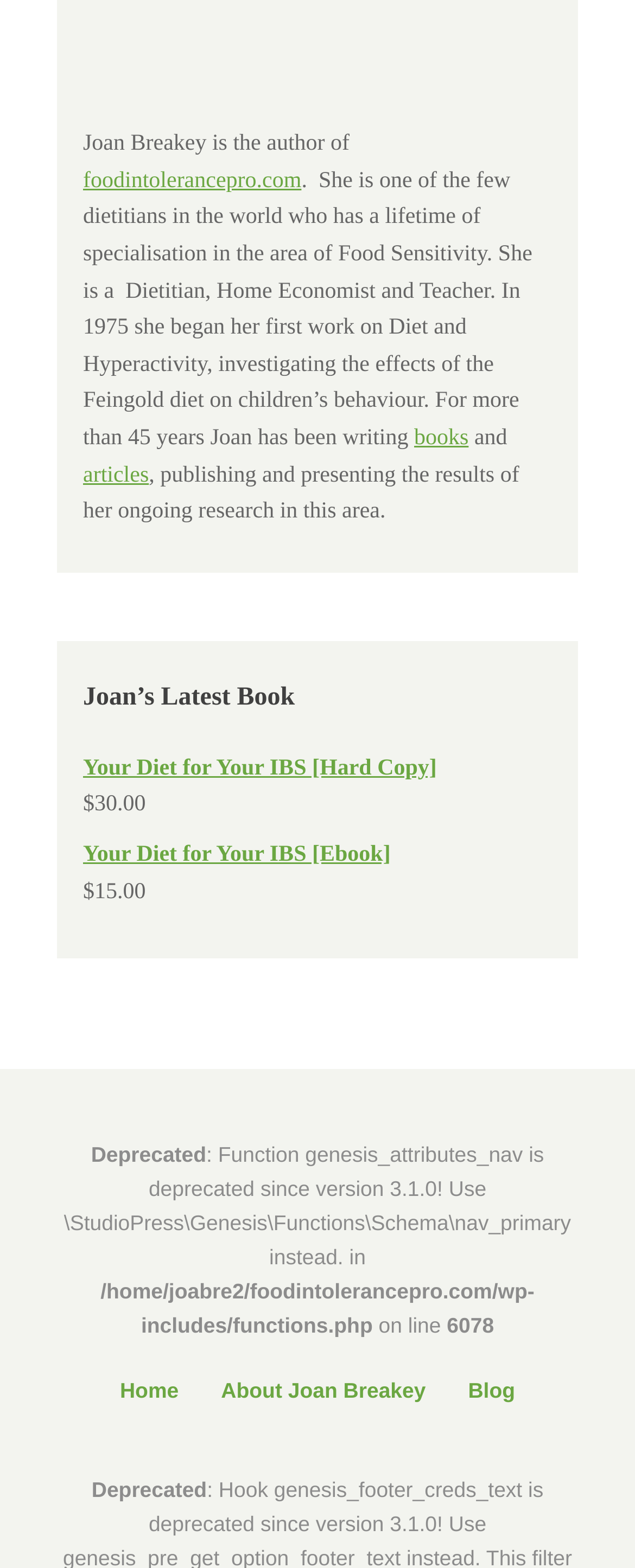What is the price of the hard copy book?
Please look at the screenshot and answer in one word or a short phrase.

$30.00